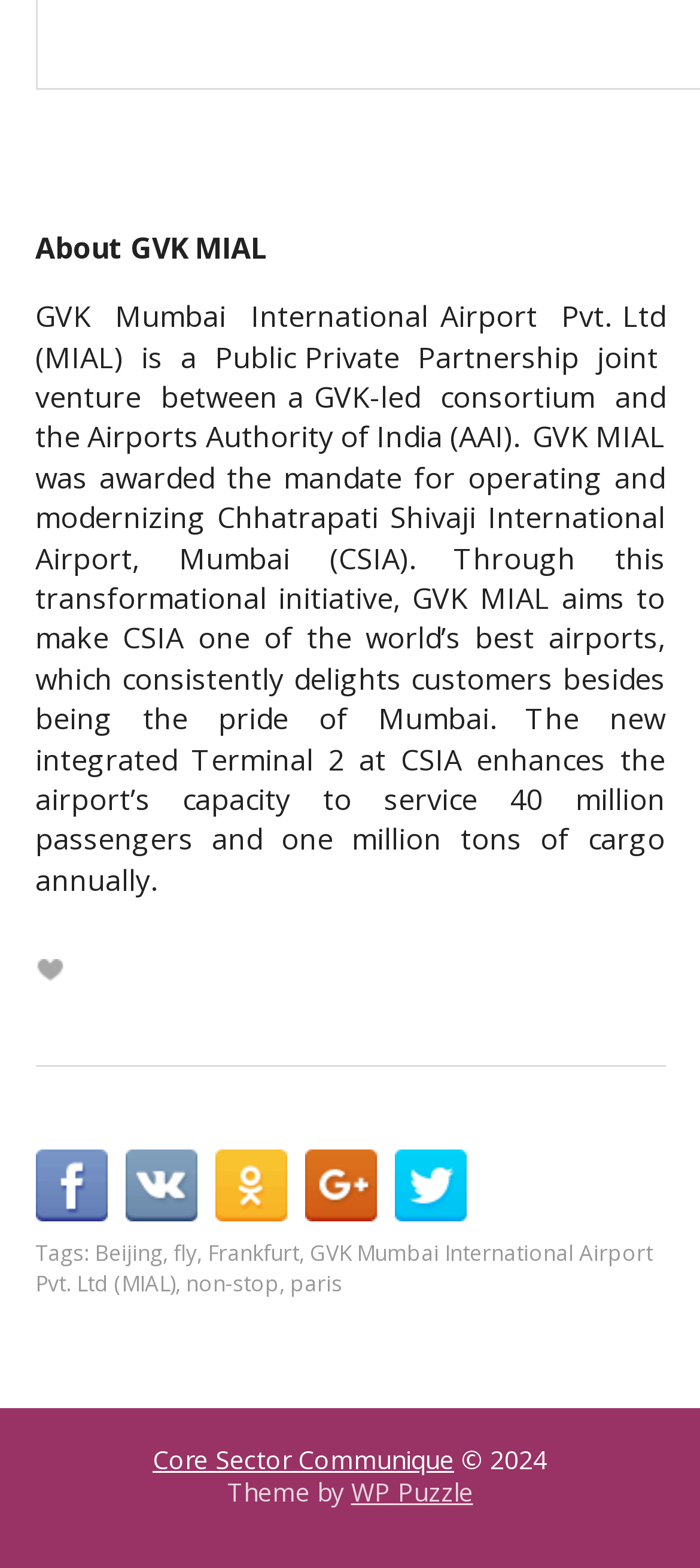Find the bounding box coordinates of the element to click in order to complete this instruction: "Learn about non-stop flights". The bounding box coordinates must be four float numbers between 0 and 1, denoted as [left, top, right, bottom].

[0.265, 0.809, 0.399, 0.828]